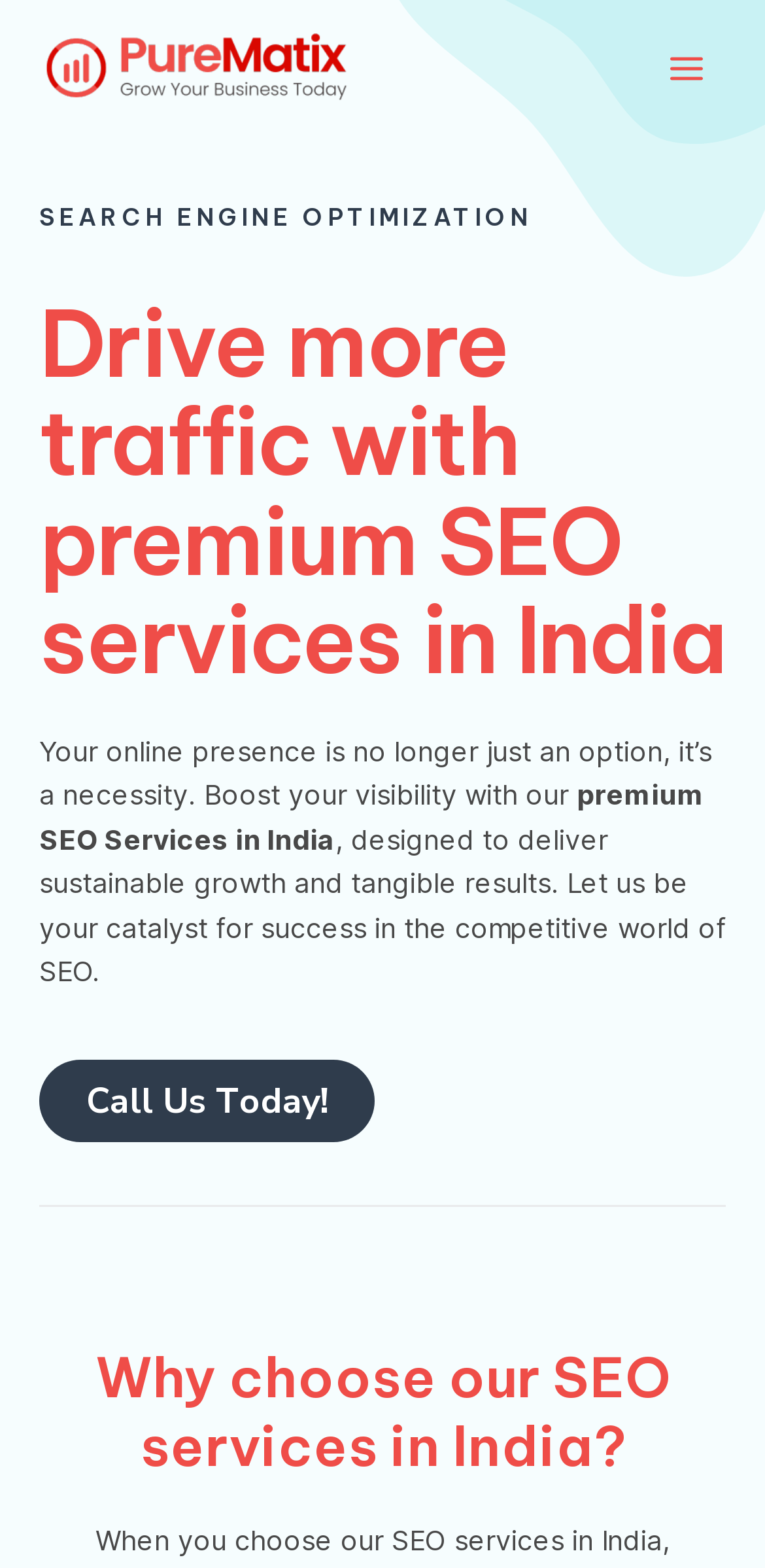Identify the bounding box coordinates for the UI element described as follows: Topic and thesis statement examples. Use the format (top-left x, top-left y, bottom-right x, bottom-right y) and ensure all values are floating point numbers between 0 and 1.

None